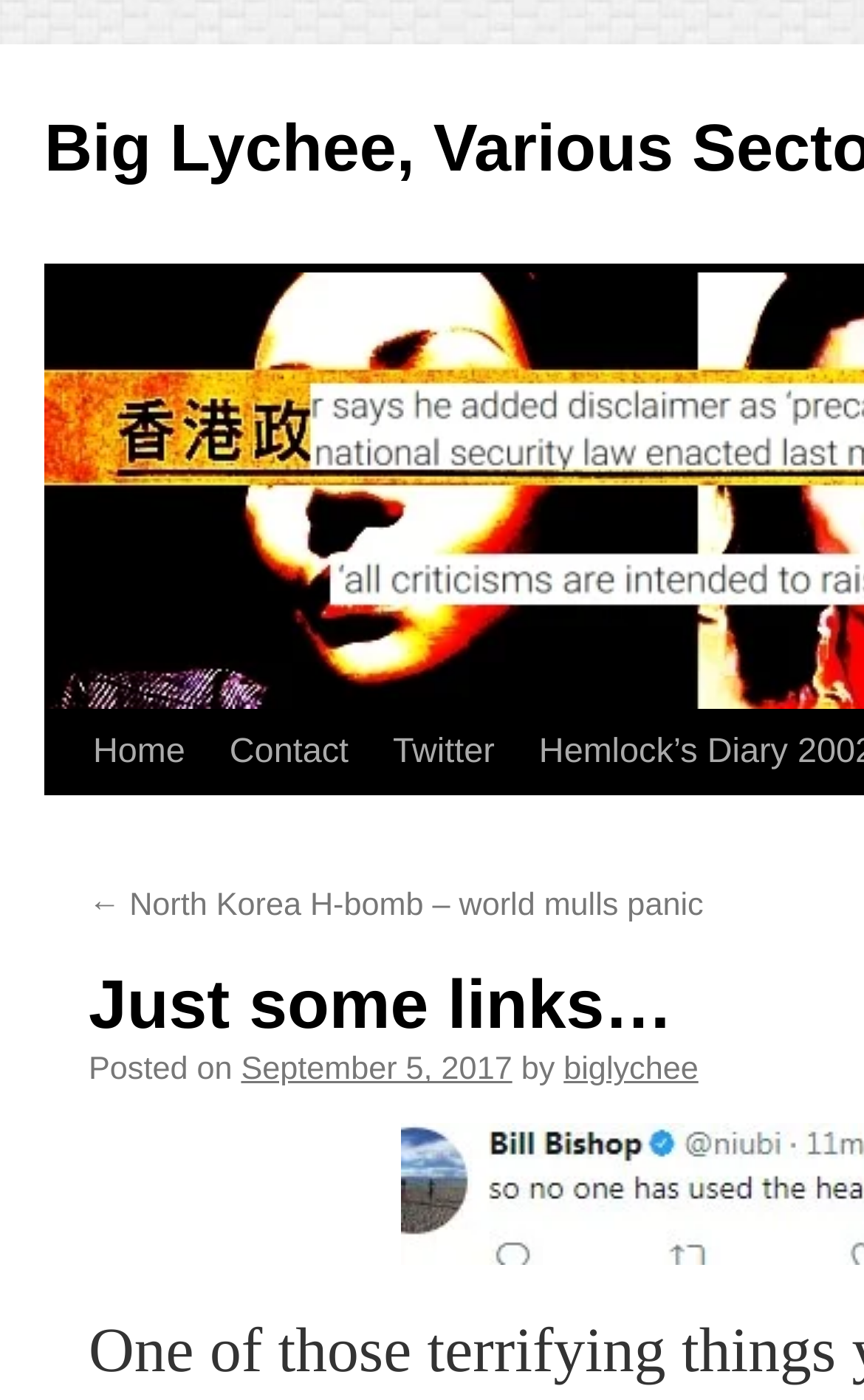Find the bounding box of the UI element described as: "Hemlock’s Diary 2002-2009". The bounding box coordinates should be given as four float values between 0 and 1, i.e., [left, top, right, bottom].

[0.538, 0.508, 0.998, 0.628]